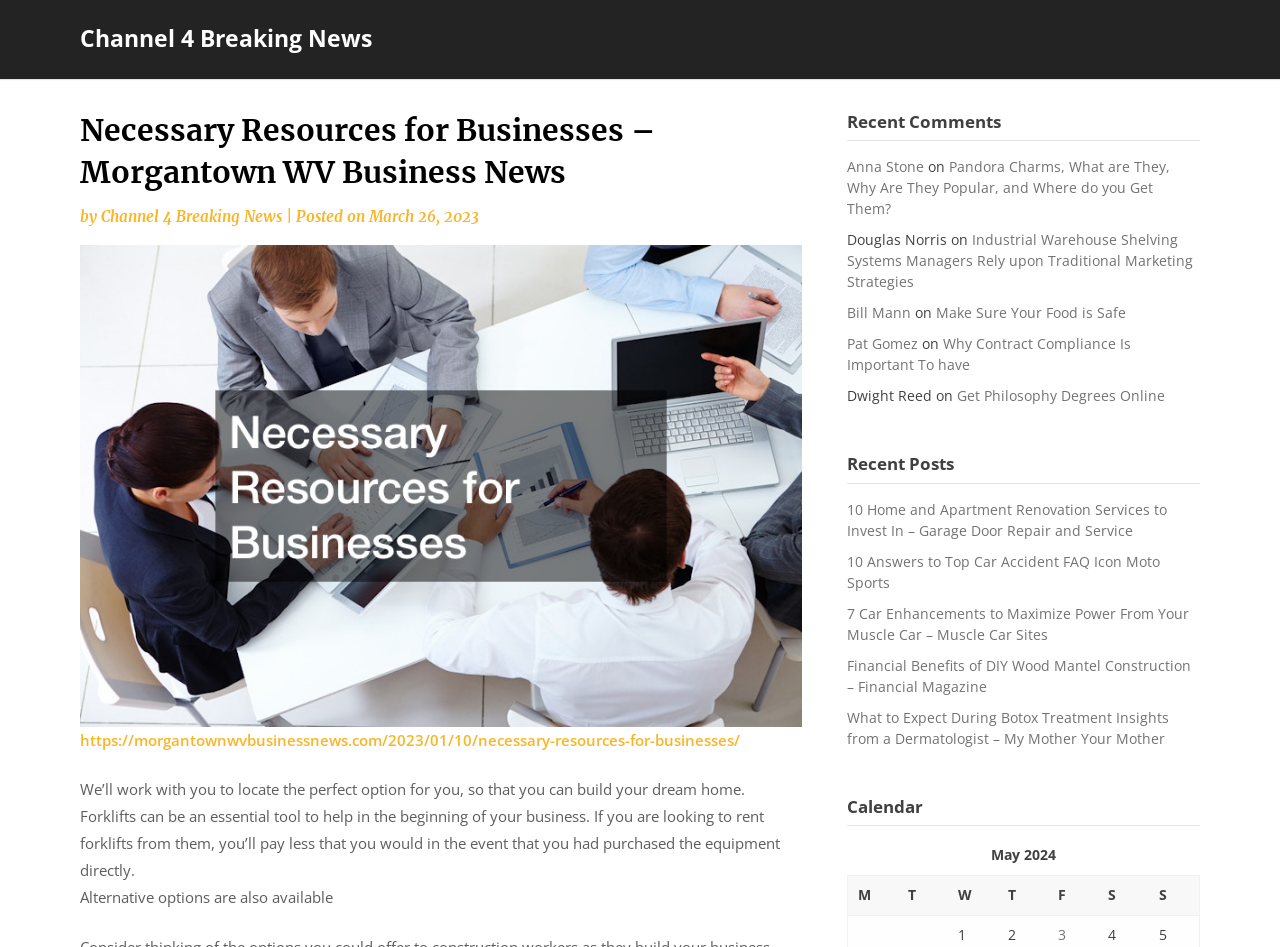Please examine the image and answer the question with a detailed explanation:
What is the date of the article?

The date of the article can be found in the link element below the author name, which reads 'March 26, 2023'.